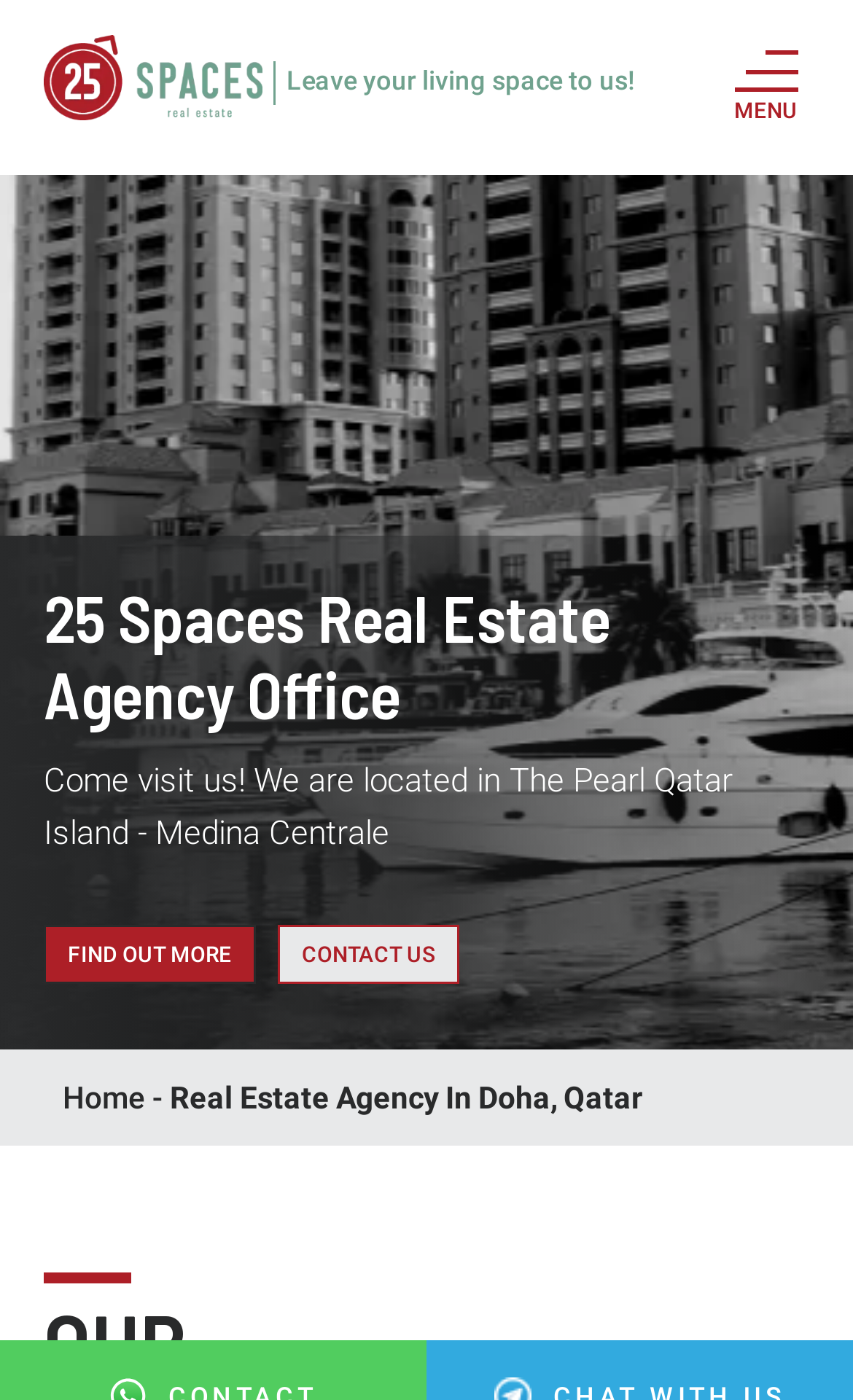Please determine the bounding box coordinates for the element with the description: "Find Out More".

[0.051, 0.661, 0.3, 0.703]